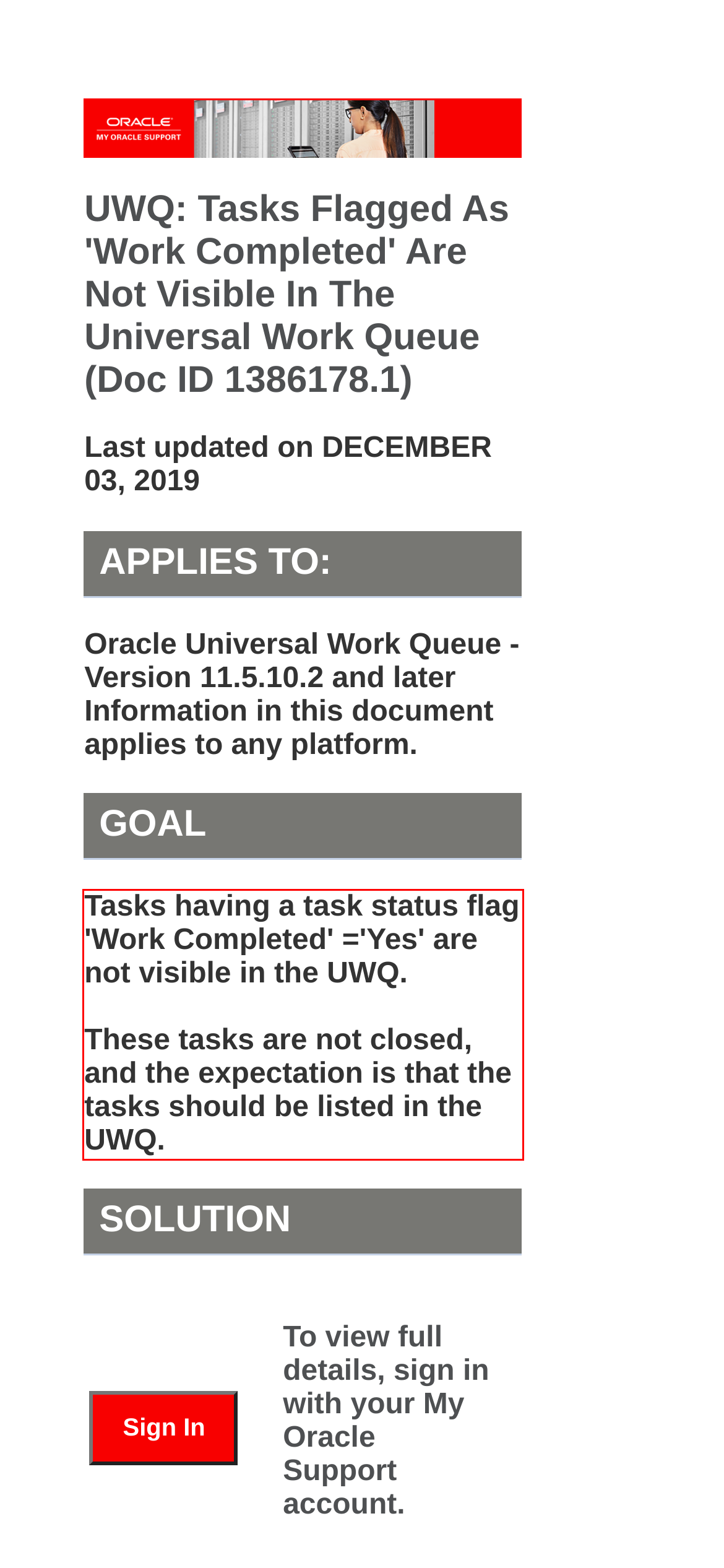You are provided with a webpage screenshot that includes a red rectangle bounding box. Extract the text content from within the bounding box using OCR.

Tasks having a task status flag 'Work Completed' ='Yes' are not visible in the UWQ. These tasks are not closed, and the expectation is that the tasks should be listed in the UWQ.